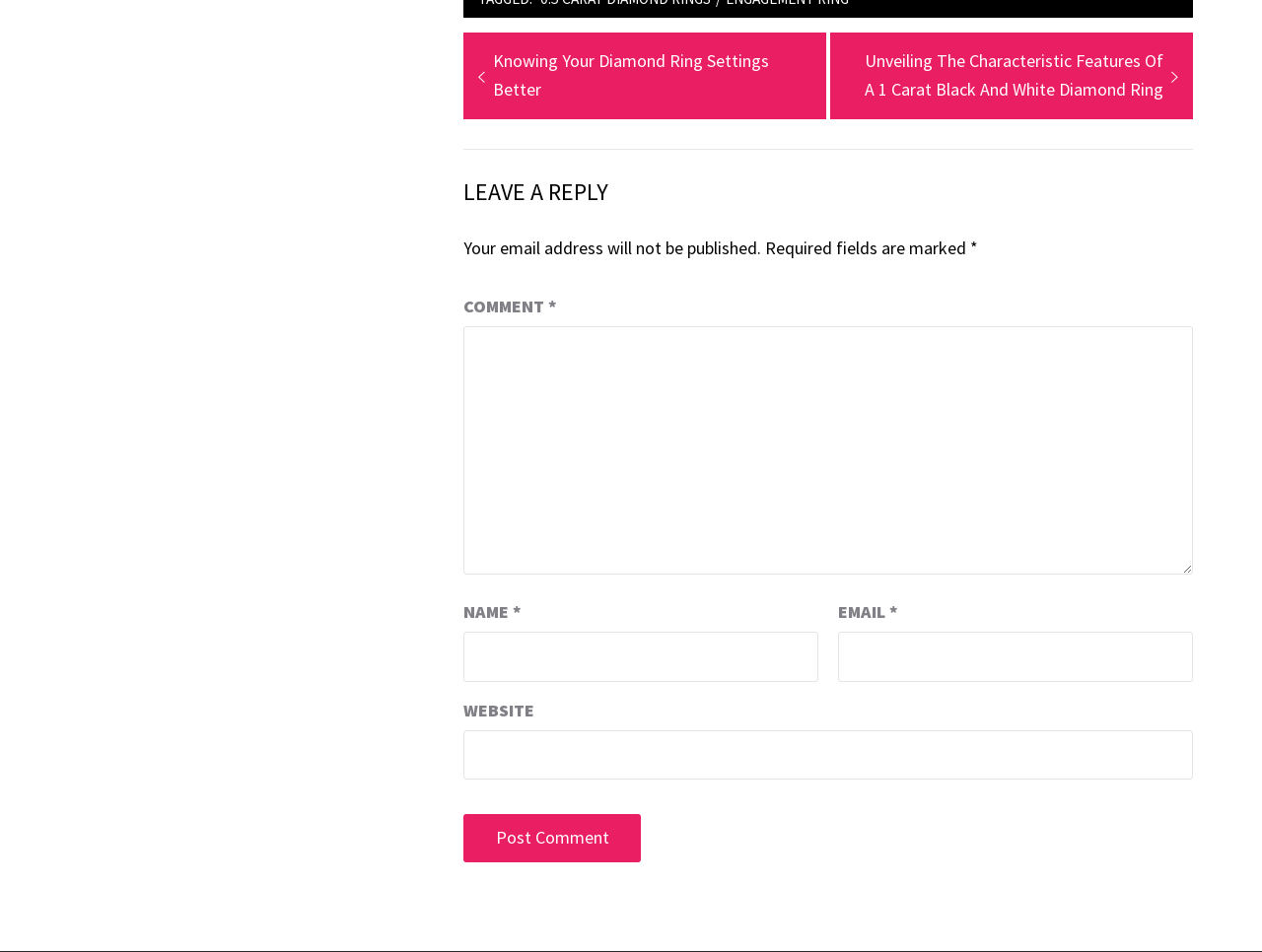What is the purpose of the comment section?
Please answer the question with as much detail as possible using the screenshot.

Based on the webpage structure, I can see a heading 'LEAVE A REPLY' followed by several input fields for name, email, website, and a comment box. This suggests that the purpose of this section is to allow users to leave a reply or comment on the post.